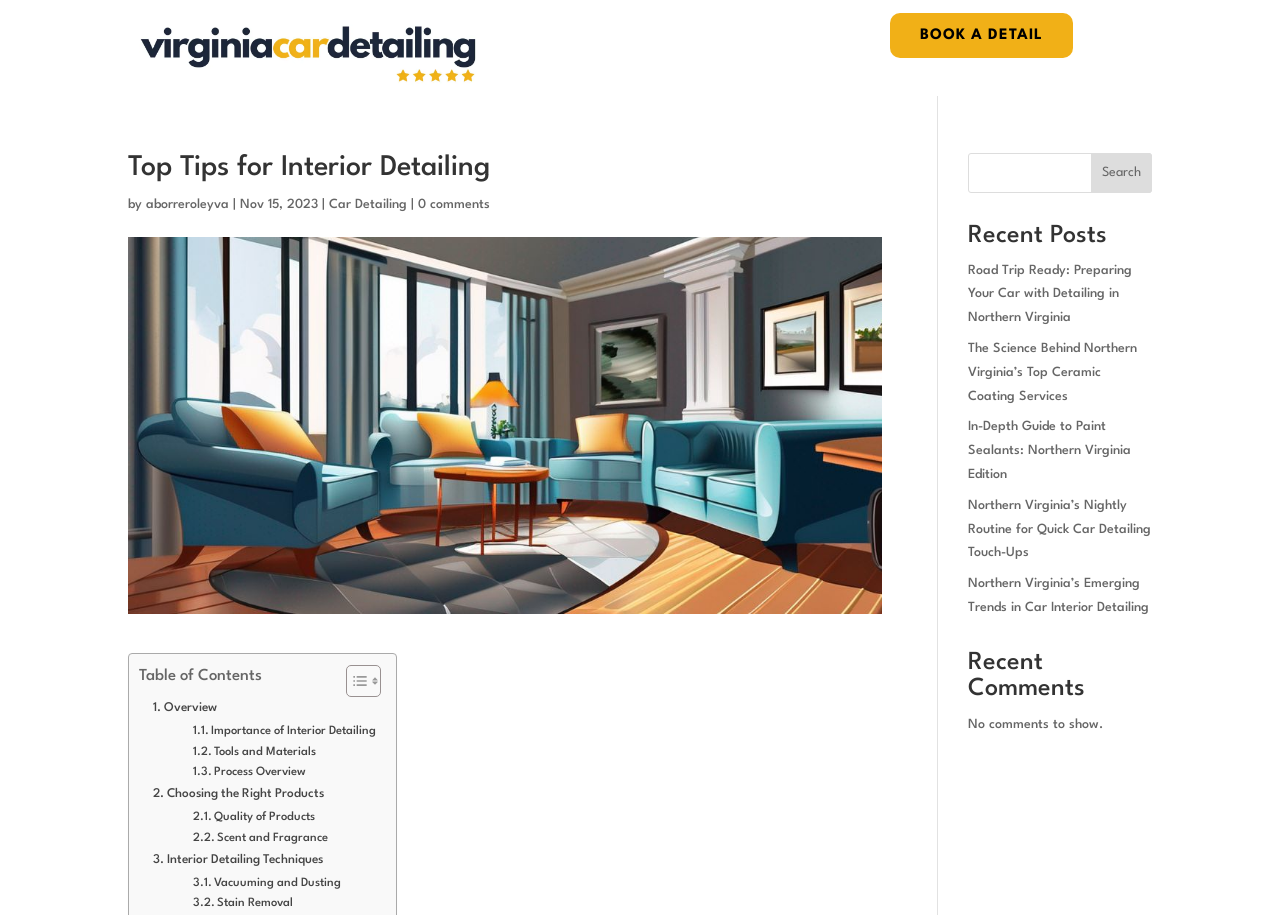Can you find and provide the title of the webpage?

Top Tips for Interior Detailing